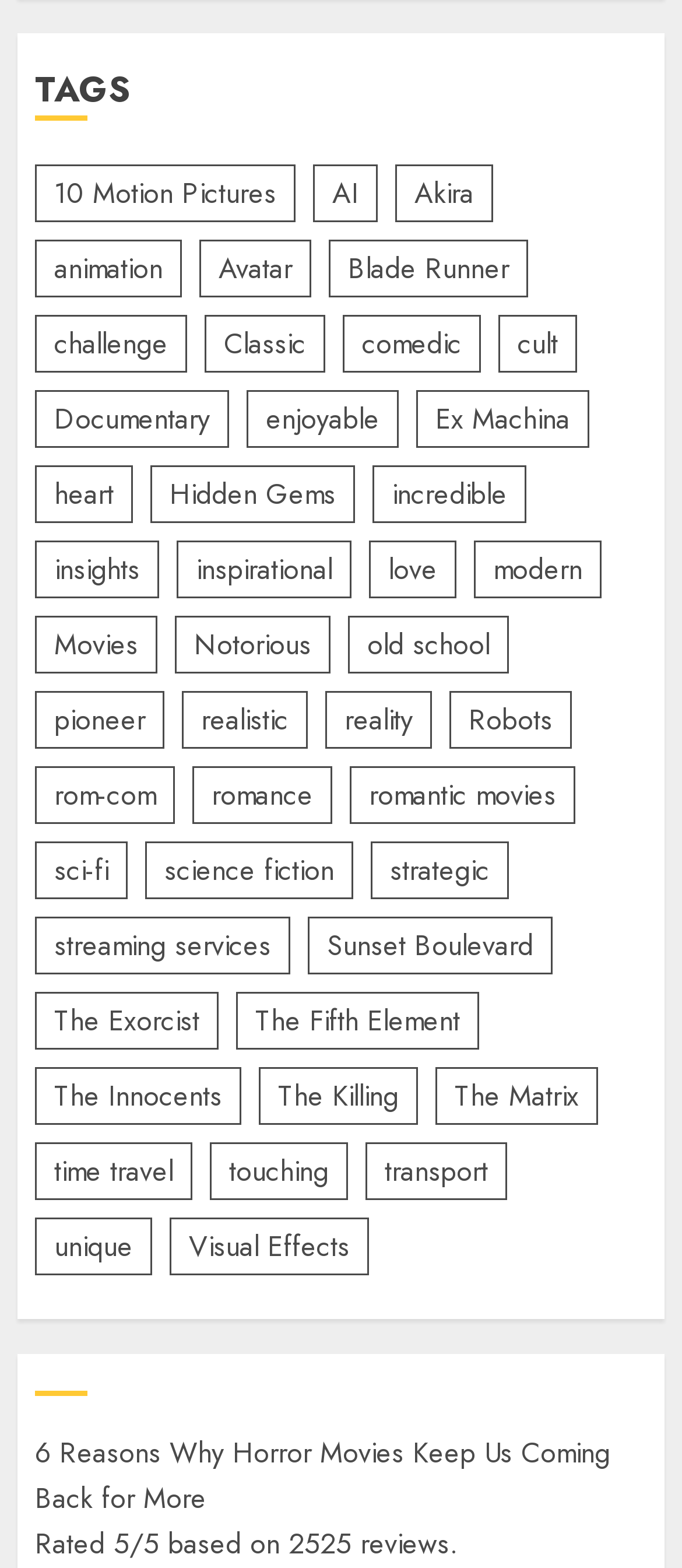Could you provide the bounding box coordinates for the portion of the screen to click to complete this instruction: "Click on the '10 Motion Pictures' link"?

[0.051, 0.105, 0.433, 0.142]